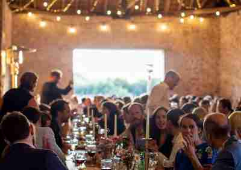What is the server doing in the image?
Answer the question with a detailed and thorough explanation.

The caption specifically mentions a server attending to guests, which suggests that the server is providing service to the guests, ensuring their needs are met and contributing to the overall quality of the event.